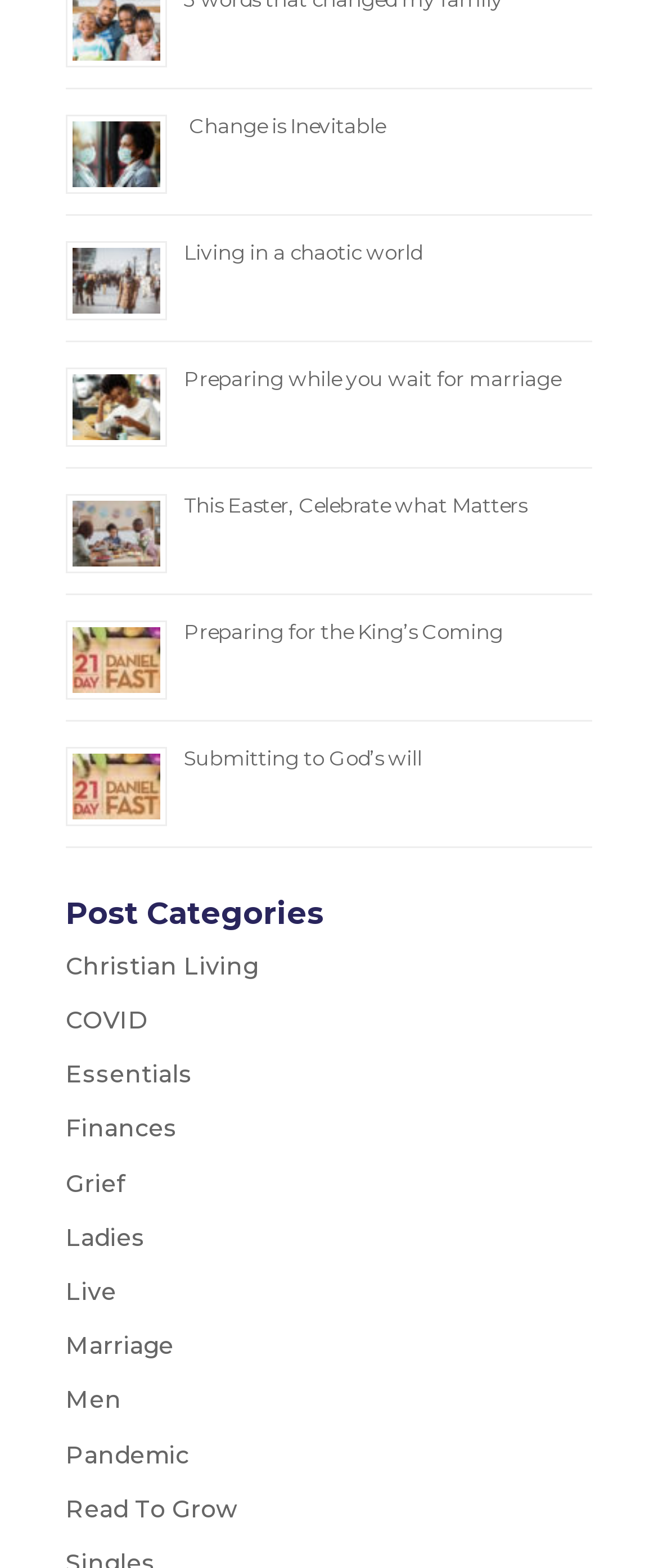What is the title of the first image?
Could you please answer the question thoroughly and with as much detail as possible?

The first image has an OCR text of 'Change is Inevitable', which is also the title of the image.